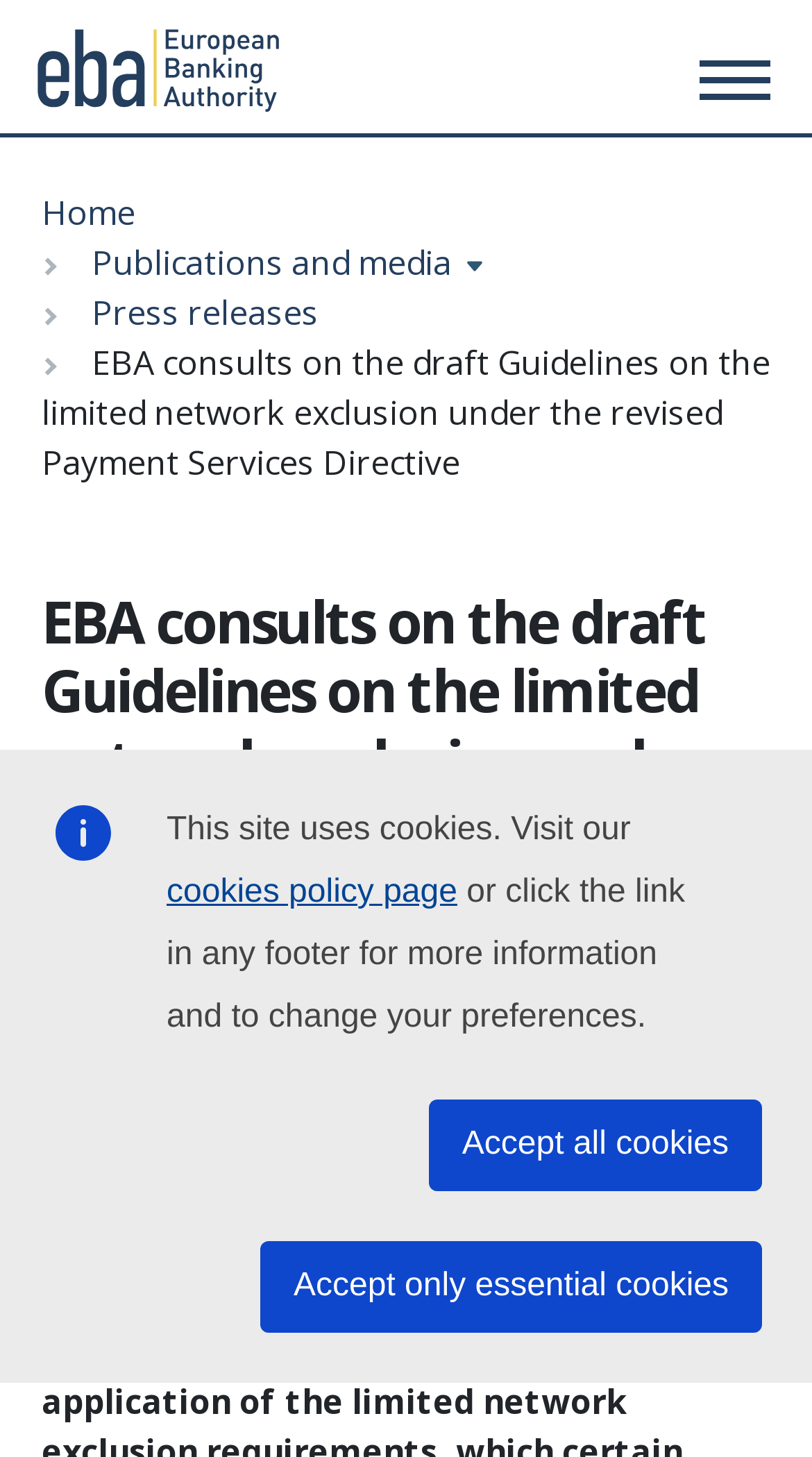Locate the bounding box coordinates of the clickable region necessary to complete the following instruction: "Go to the home page". Provide the coordinates in the format of four float numbers between 0 and 1, i.e., [left, top, right, bottom].

[0.051, 0.13, 0.167, 0.162]